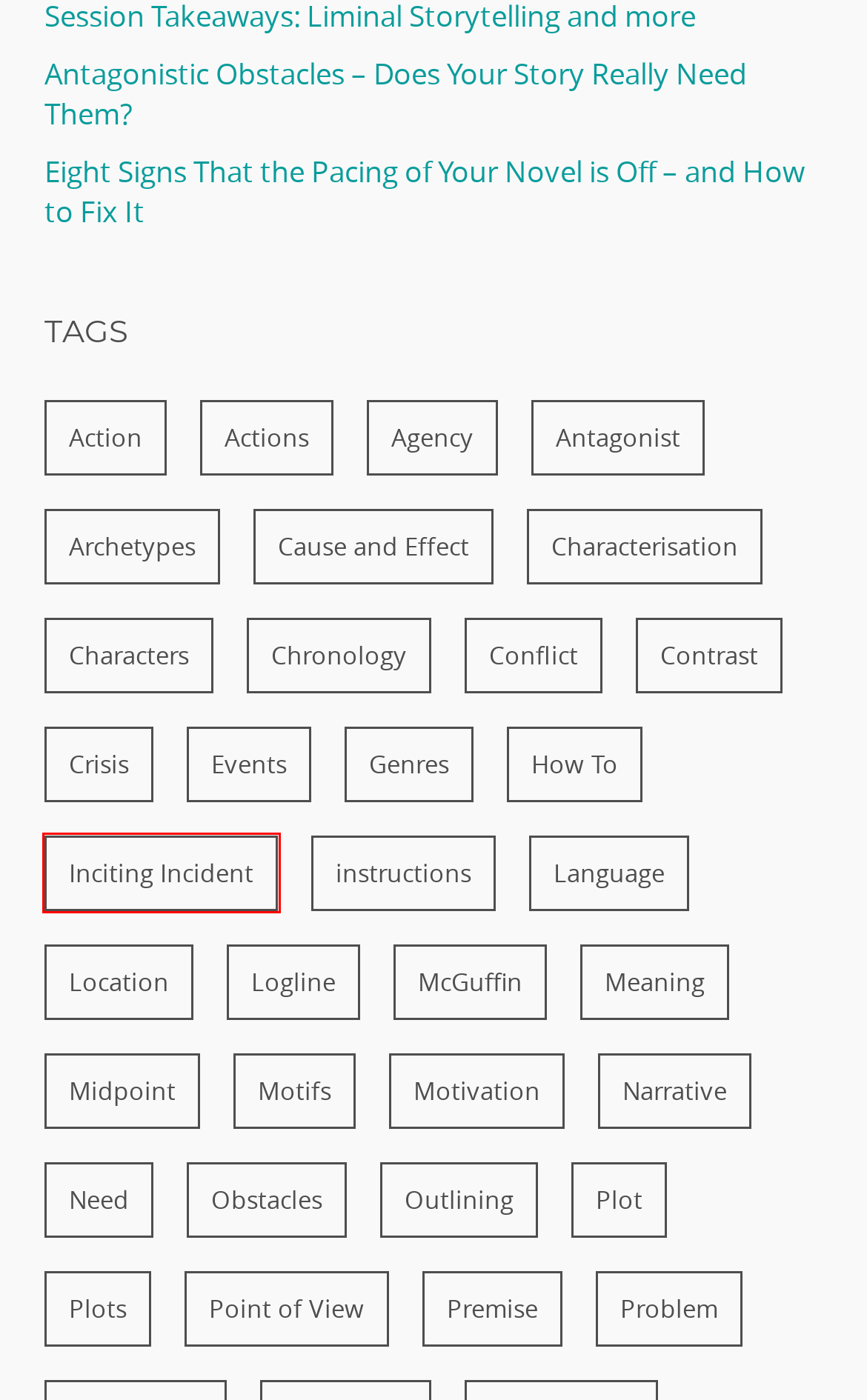Using the screenshot of a webpage with a red bounding box, pick the webpage description that most accurately represents the new webpage after the element inside the red box is clicked. Here are the candidates:
A. Logline Archives - Beemgee
B. Genres Archives - Beemgee
C. Actions Archives - Beemgee
D. Characterisation Archives - Beemgee
E. Inciting Incident Archives - Beemgee
F. Conflict Archives - Beemgee
G. Need Archives - Beemgee
H. McGuffin Archives - Beemgee

E